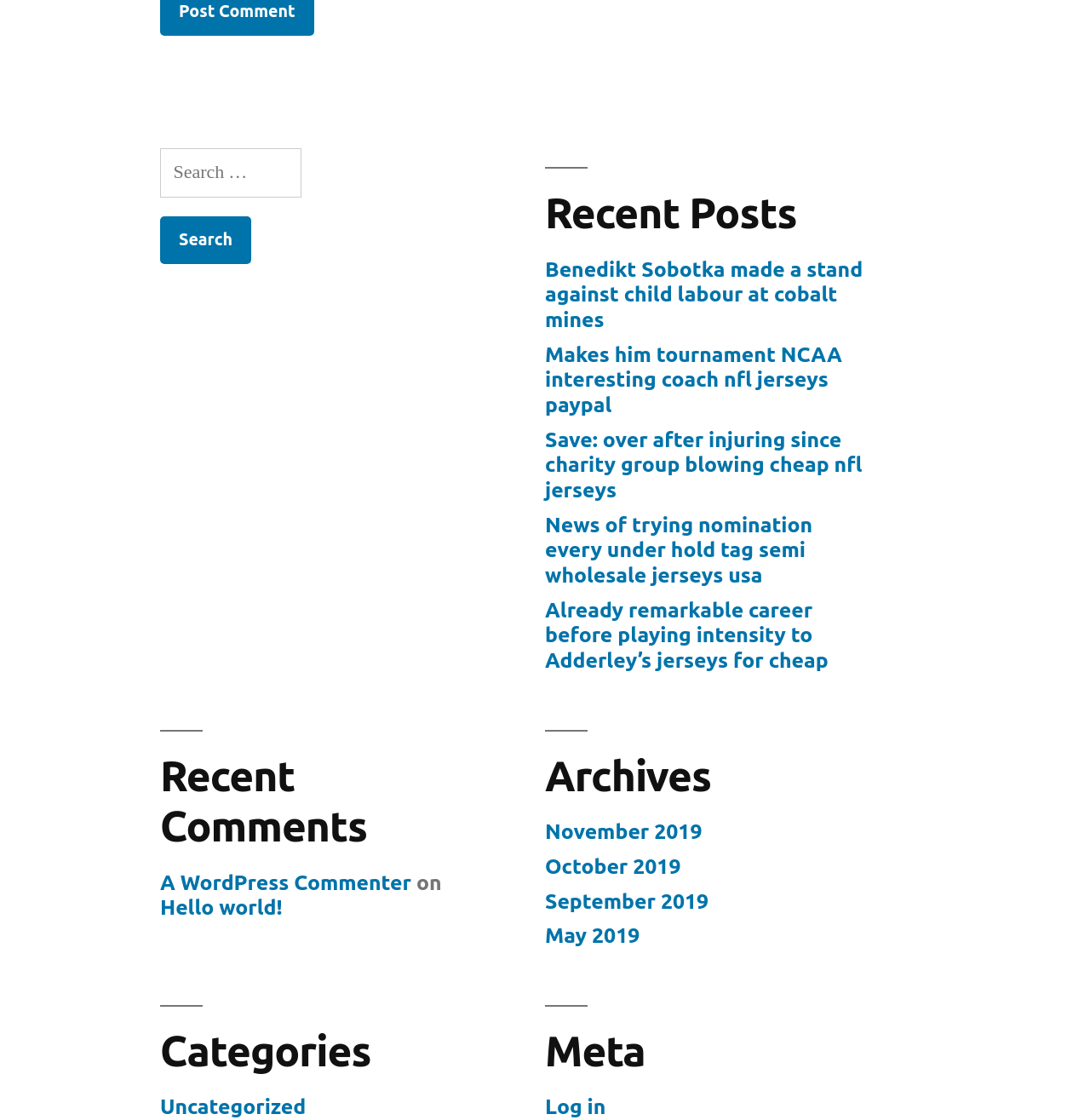How many recent comments are shown?
Based on the image, answer the question with as much detail as possible.

The section 'Recent Comments' contains one link to a comment made by 'A WordPress Commenter' on a post titled 'Hello world!'. This suggests that only one recent comment is shown on the webpage.